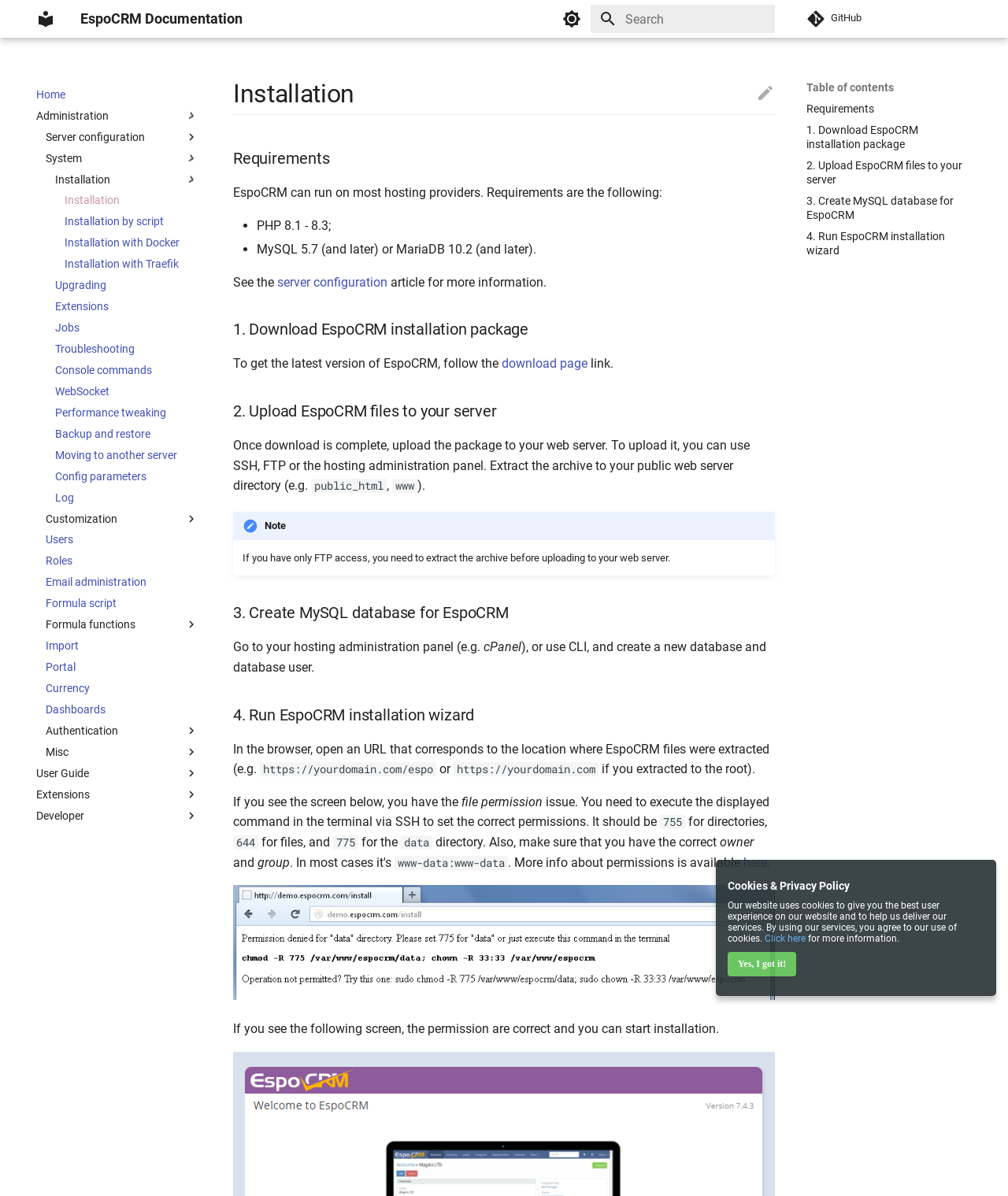What is the purpose of the search box?
Please answer using one word or phrase, based on the screenshot.

Search